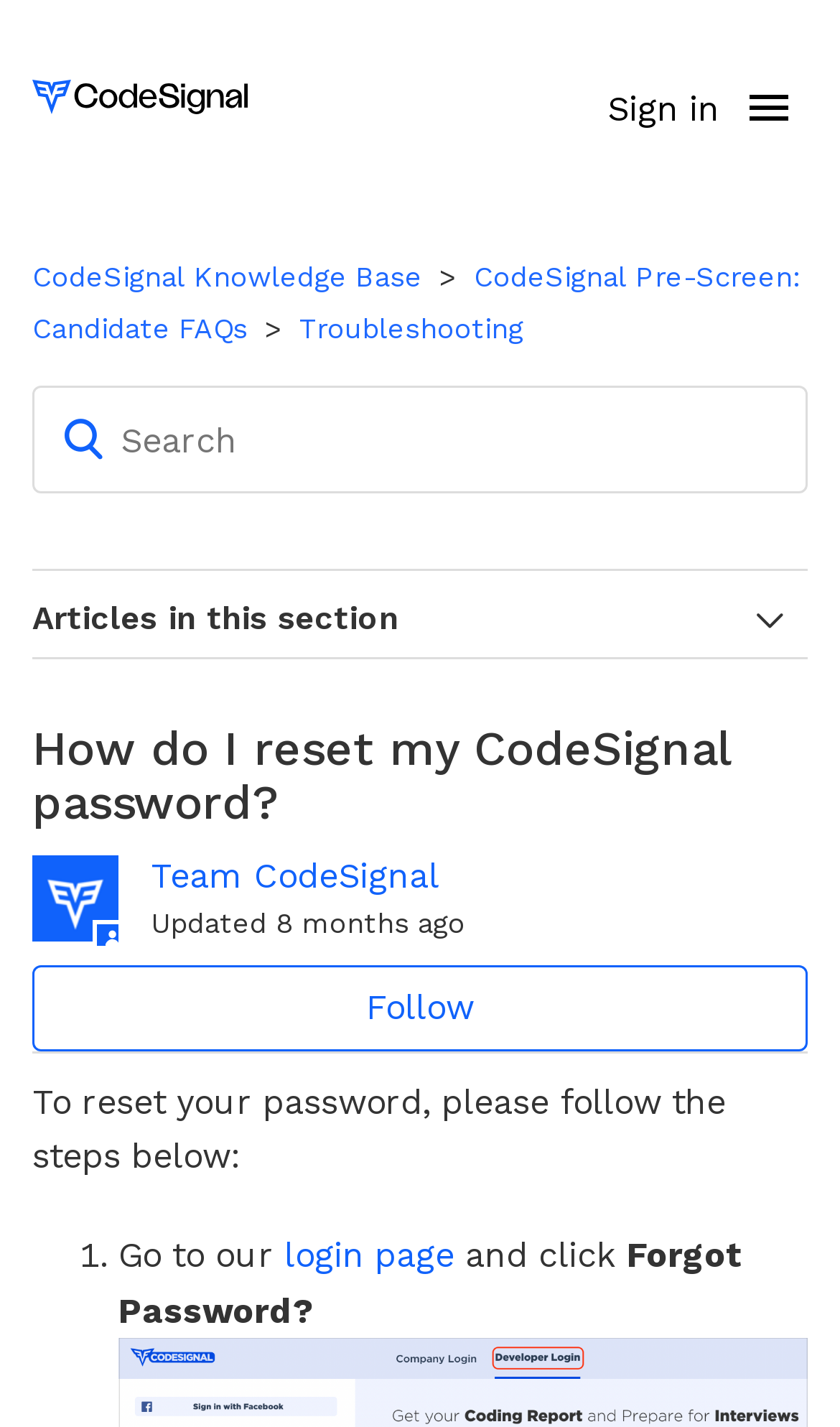Please provide the bounding box coordinates in the format (top-left x, top-left y, bottom-right x, bottom-right y). Remember, all values are floating point numbers between 0 and 1. What is the bounding box coordinate of the region described as: Accept All

None